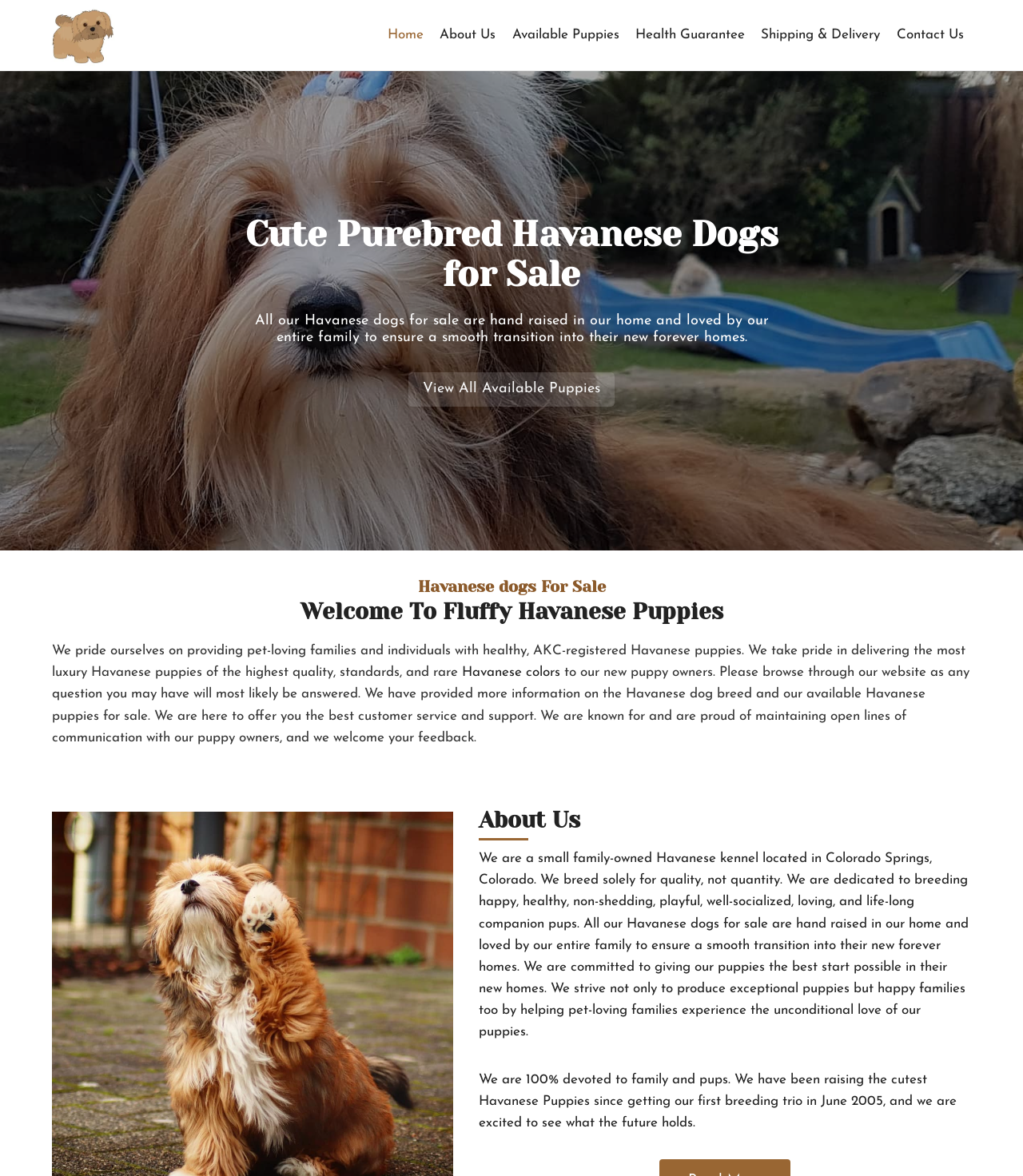Identify the bounding box coordinates of the region that should be clicked to execute the following instruction: "View all available puppies".

[0.399, 0.317, 0.601, 0.346]